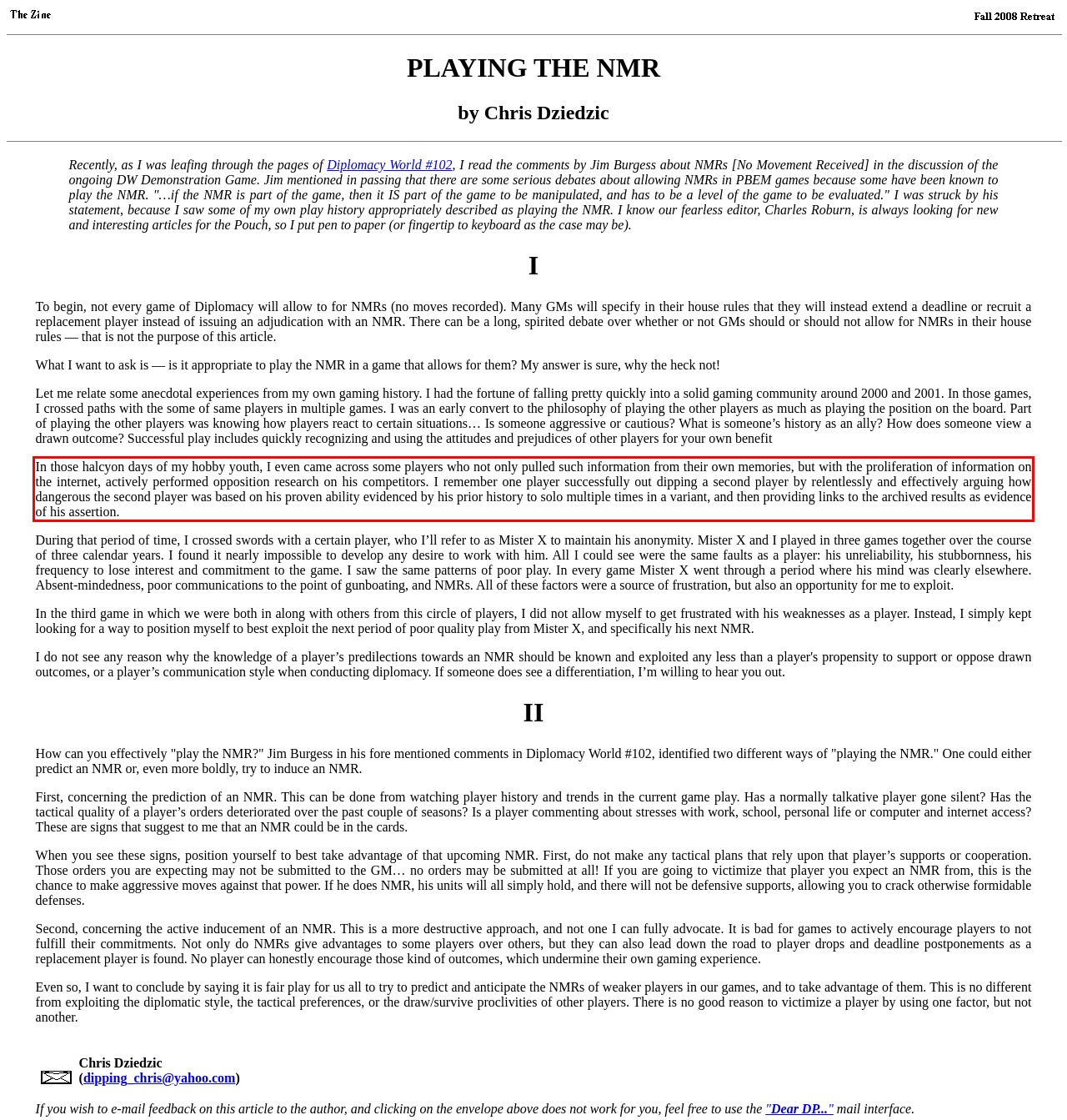You have a webpage screenshot with a red rectangle surrounding a UI element. Extract the text content from within this red bounding box.

In those halcyon days of my hobby youth, I even came across some players who not only pulled such information from their own memories, but with the proliferation of information on the internet, actively performed opposition research on his competitors. I remember one player successfully out dipping a second player by relentlessly and effectively arguing how dangerous the second player was based on his proven ability evidenced by his prior history to solo multiple times in a variant, and then providing links to the archived results as evidence of his assertion.